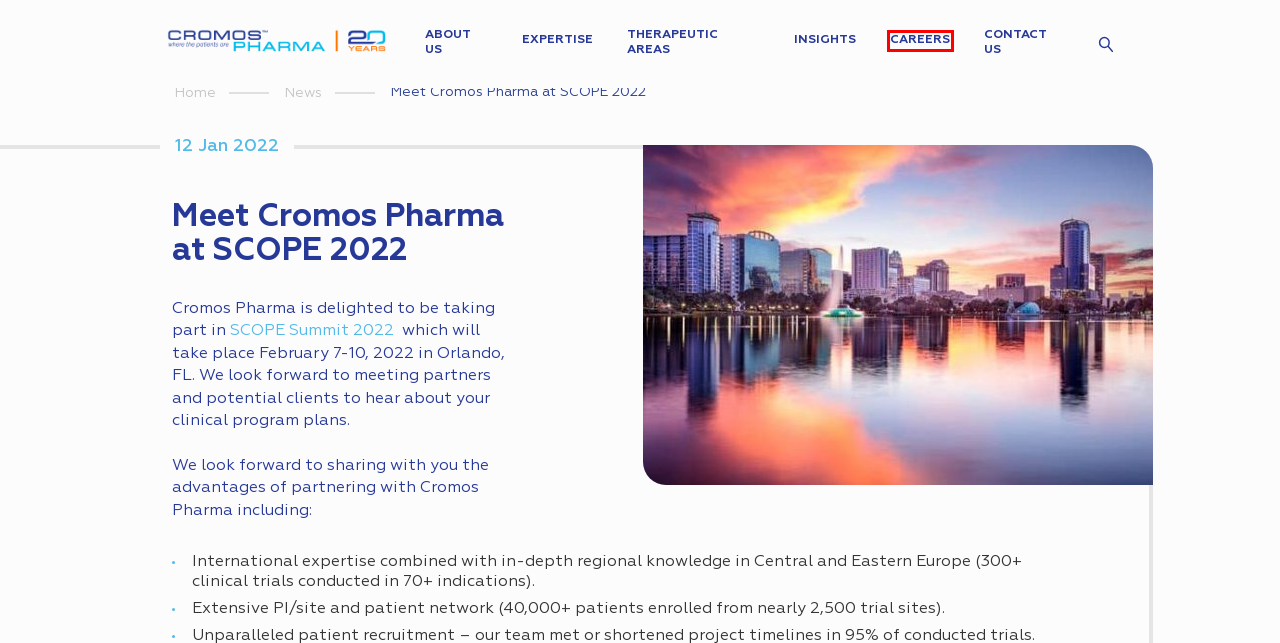Look at the screenshot of a webpage where a red rectangle bounding box is present. Choose the webpage description that best describes the new webpage after clicking the element inside the red bounding box. Here are the candidates:
A. Cromos Pharma | Contract Research Organization (CRO)
B. Contract Research Organization (CRO) Jobs | Cromos Pharma
C. News | Cromos Pharma
D. Oncology | Comprehensive CRO Services | Cromos Pharma
E. SCOPE Summit 2024 | February 11-14, 2024 | Orlando, FL
F. Contact us | Cromos Pharma
G. News Digest on Biotech & Pharma Industry #21 | Cromos Pharma
H. Publications | Cromos Pharma

B